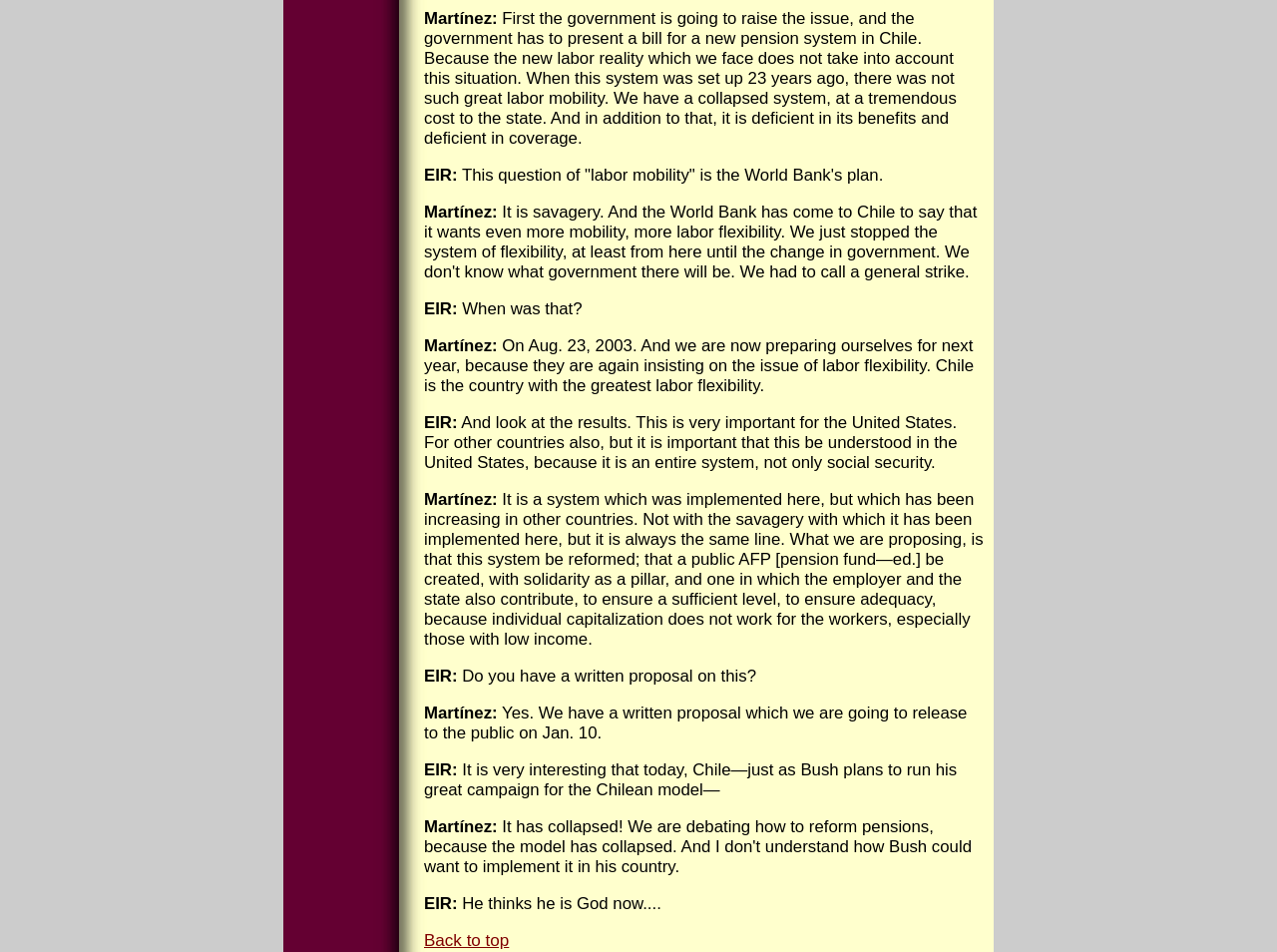What is the topic of discussion?
Using the image as a reference, give a one-word or short phrase answer.

Pension system in Chile